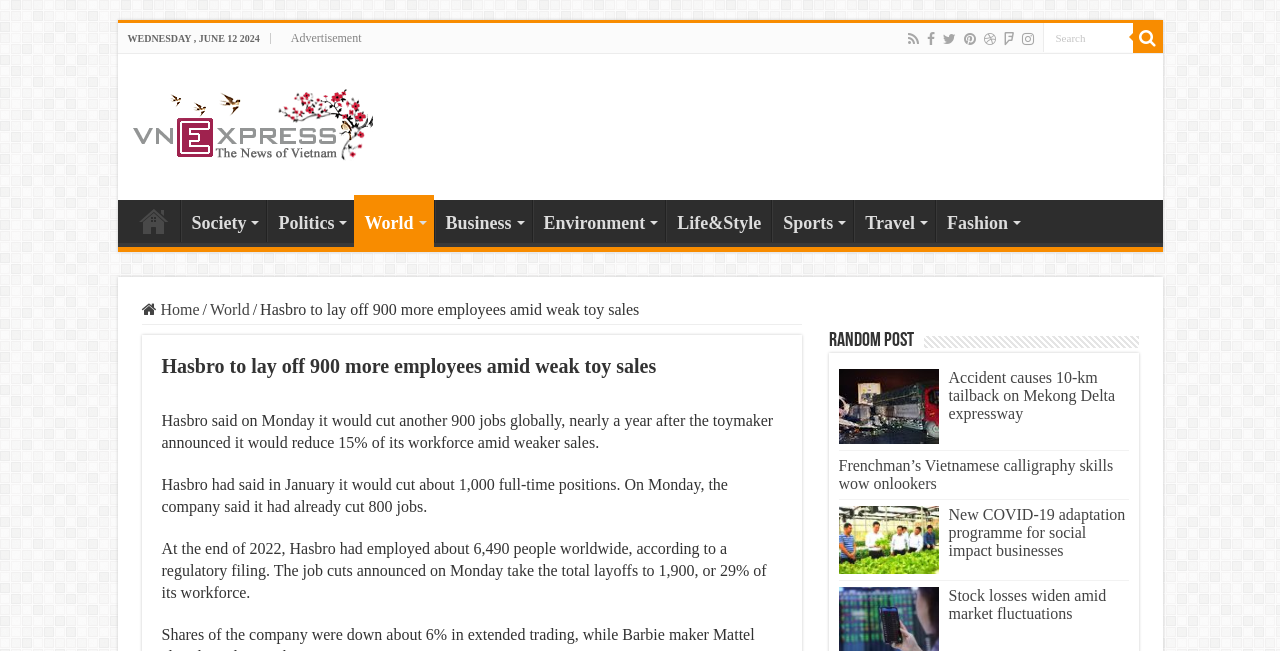Find the main header of the webpage and produce its text content.

Hasbro to lay off 900 more employees amid weak toy sales